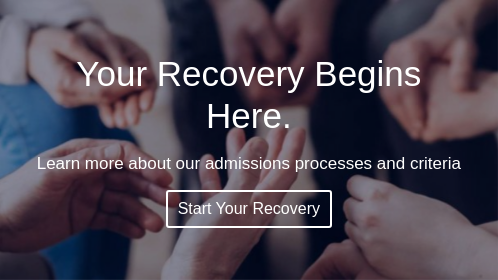Offer an in-depth caption for the image presented.

The image features an engaging and supportive scene that symbolizes the beginning of a recovery journey. The central message, "Your Recovery Begins Here," is prominently displayed, inviting individuals to take the first steps towards healing. Below this inspiring statement, there's a call to action encouraging viewers to "Learn more about our admissions processes and criteria," emphasizing the importance of understanding how to get started. The button labeled "Start Your Recovery" suggests immediate engagement, providing a pathway for those interested in joining the recovery program. The background showcases hands reaching out, symbolizing community support and connection, reinforcing the idea that recovery is a shared and collaborative effort.